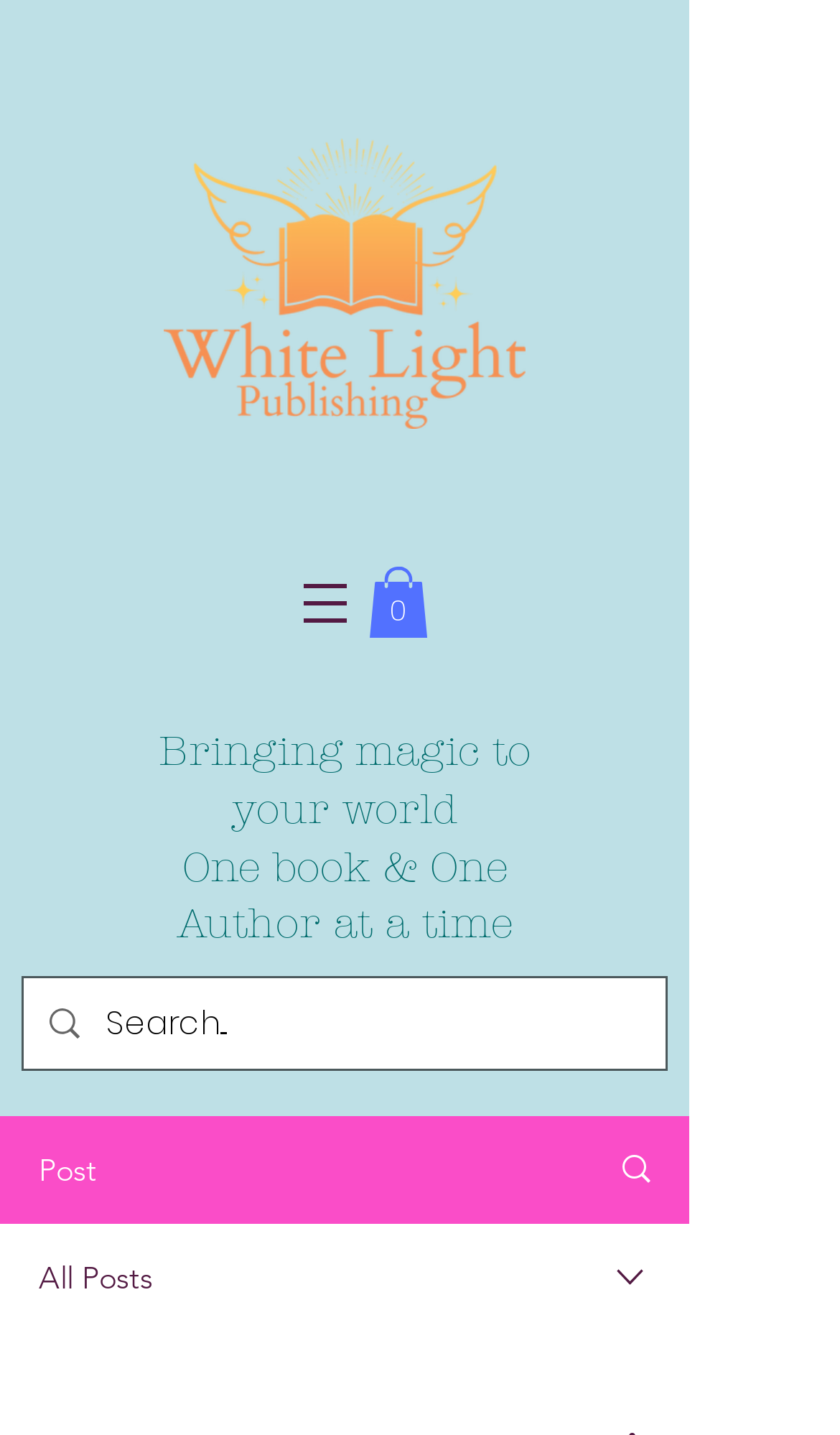Give a one-word or one-phrase response to the question: 
How many items are in the cart?

0